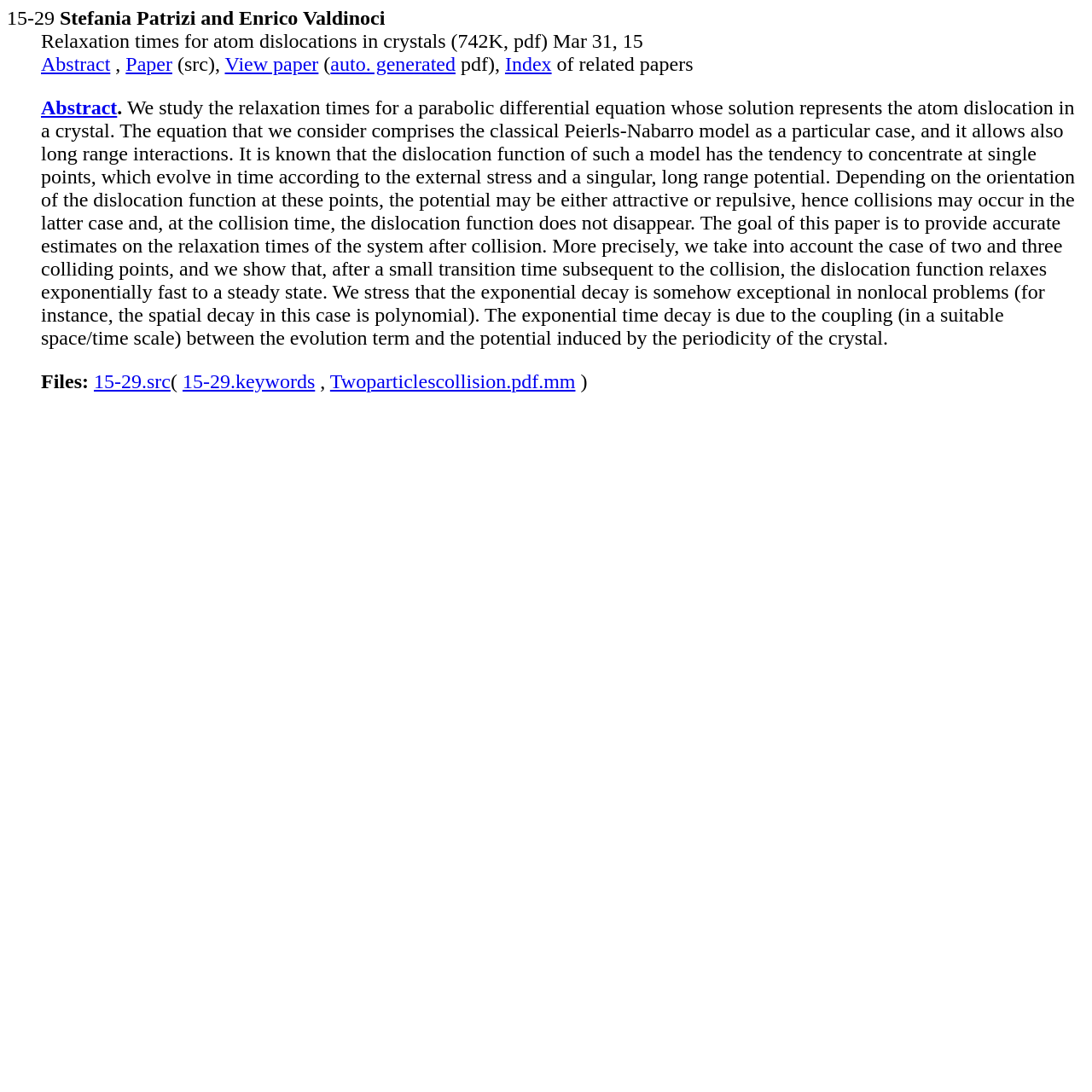What is the topic of the paper?
Using the information from the image, give a concise answer in one word or a short phrase.

atom dislocations in crystals